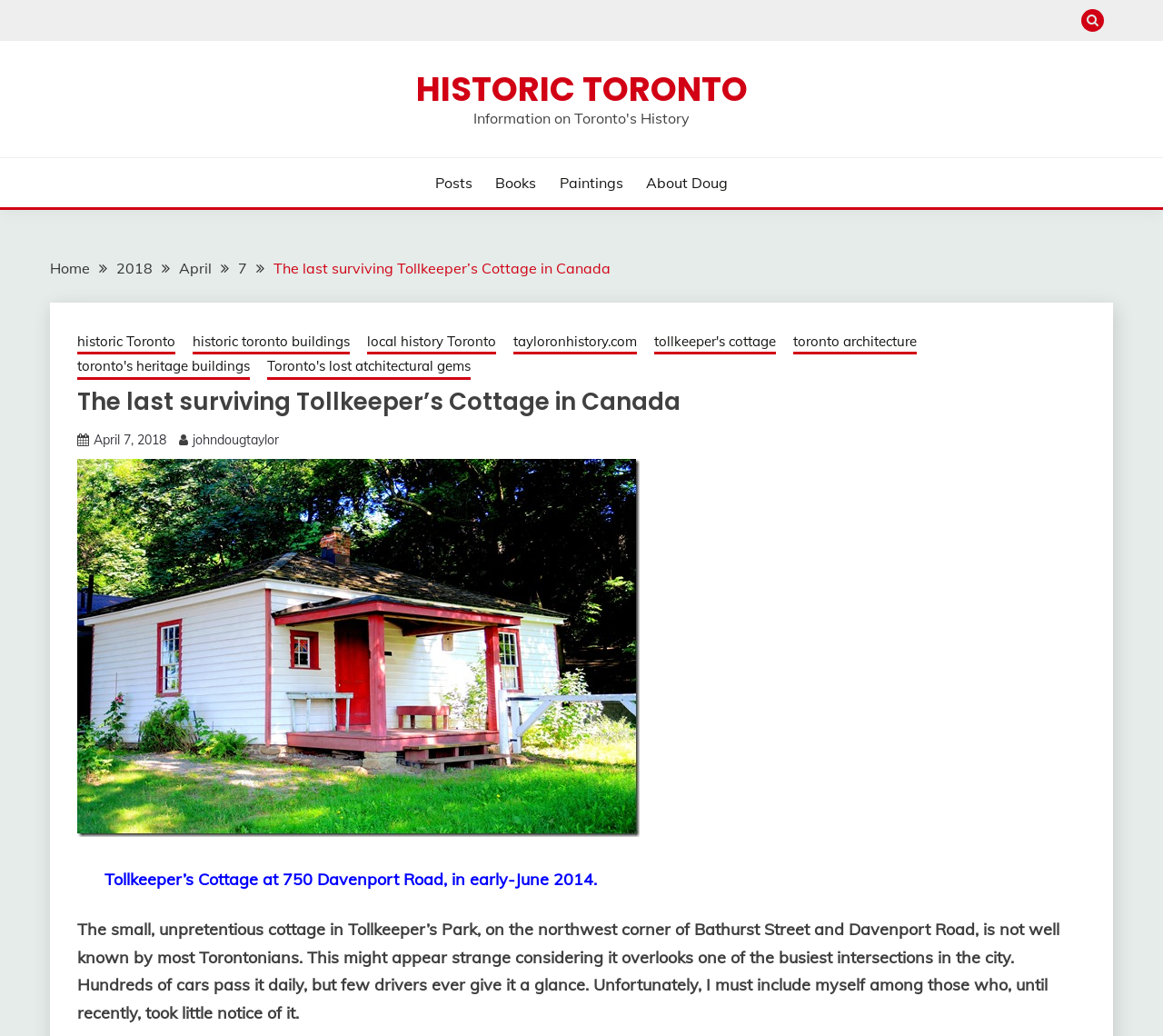Describe all visible elements and their arrangement on the webpage.

The webpage is about the last surviving Tollkeeper's Cottage in Canada, located in Toronto. At the top right corner, there is a button with an icon. Below it, there are five links: "HISTORIC TORONTO", "Posts", "Books", "Paintings", and "About Doug". 

On the left side, there is a navigation menu with breadcrumbs, showing the path "Home" > "2018" > "April" > "7" > "The last surviving Tollkeeper’s Cottage in Canada". Below the breadcrumbs, there are several links related to historic Toronto, local history, and architecture.

The main content of the webpage starts with a heading "The last surviving Tollkeeper’s Cottage in Canada". Below the heading, there is a link showing the date "April 7, 2018", and another link to the author "johndougtaylor". 

There is an image on the page, labeled "DSCN0318", which is likely a photo of the Tollkeeper's Cottage. Below the image, there are two blocks of text. The first block describes the location of the cottage, and the second block provides more information about the cottage, mentioning that it is not well known by most Torontonians despite its location at a busy intersection.